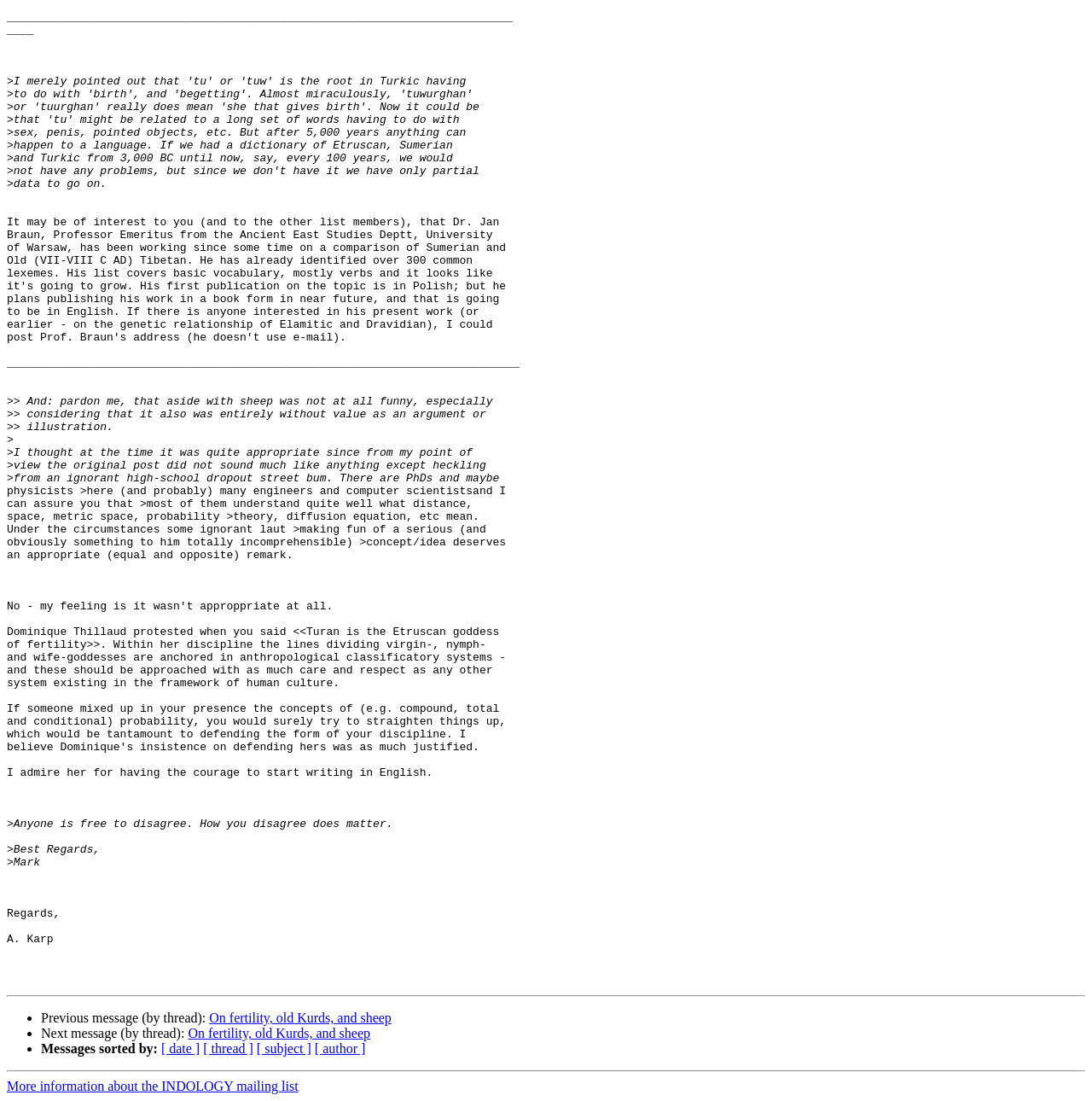Determine the bounding box coordinates for the UI element with the following description: "Did God Create the Devil?". The coordinates should be four float numbers between 0 and 1, represented as [left, top, right, bottom].

None